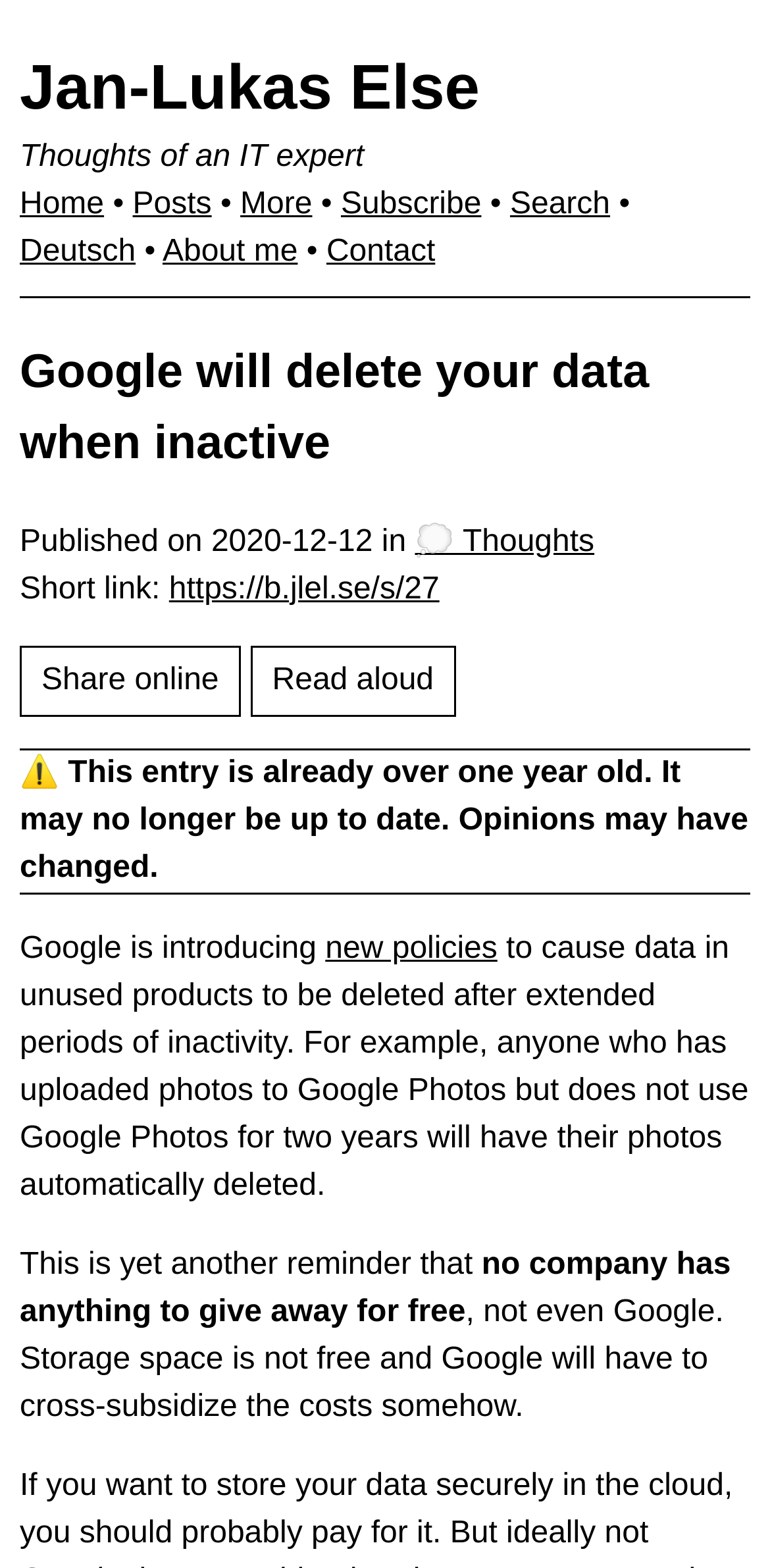Pinpoint the bounding box coordinates for the area that should be clicked to perform the following instruction: "Click on the author's name".

[0.026, 0.033, 0.623, 0.078]